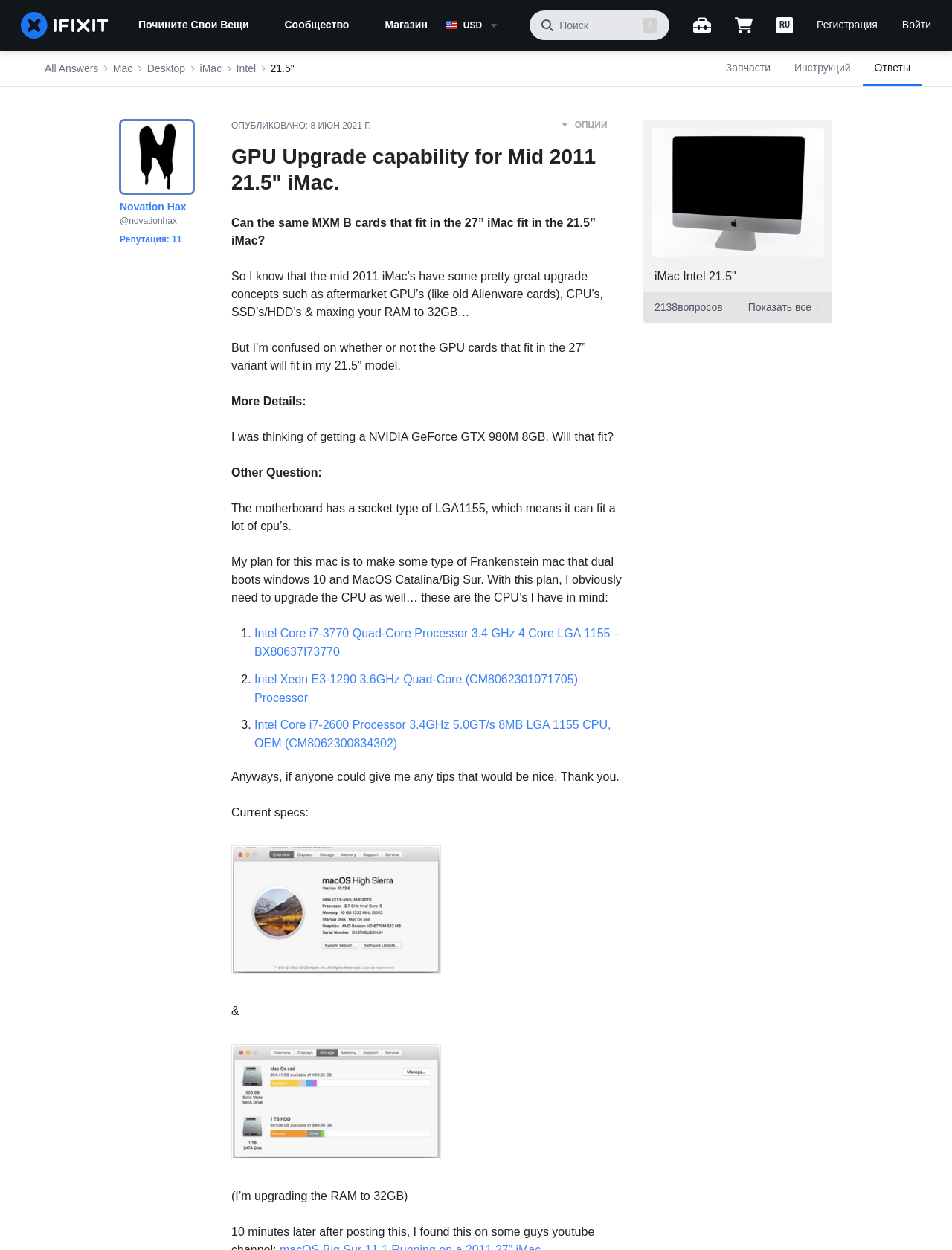Please identify the bounding box coordinates of the element I need to click to follow this instruction: "choose language".

[0.816, 0.011, 0.833, 0.029]